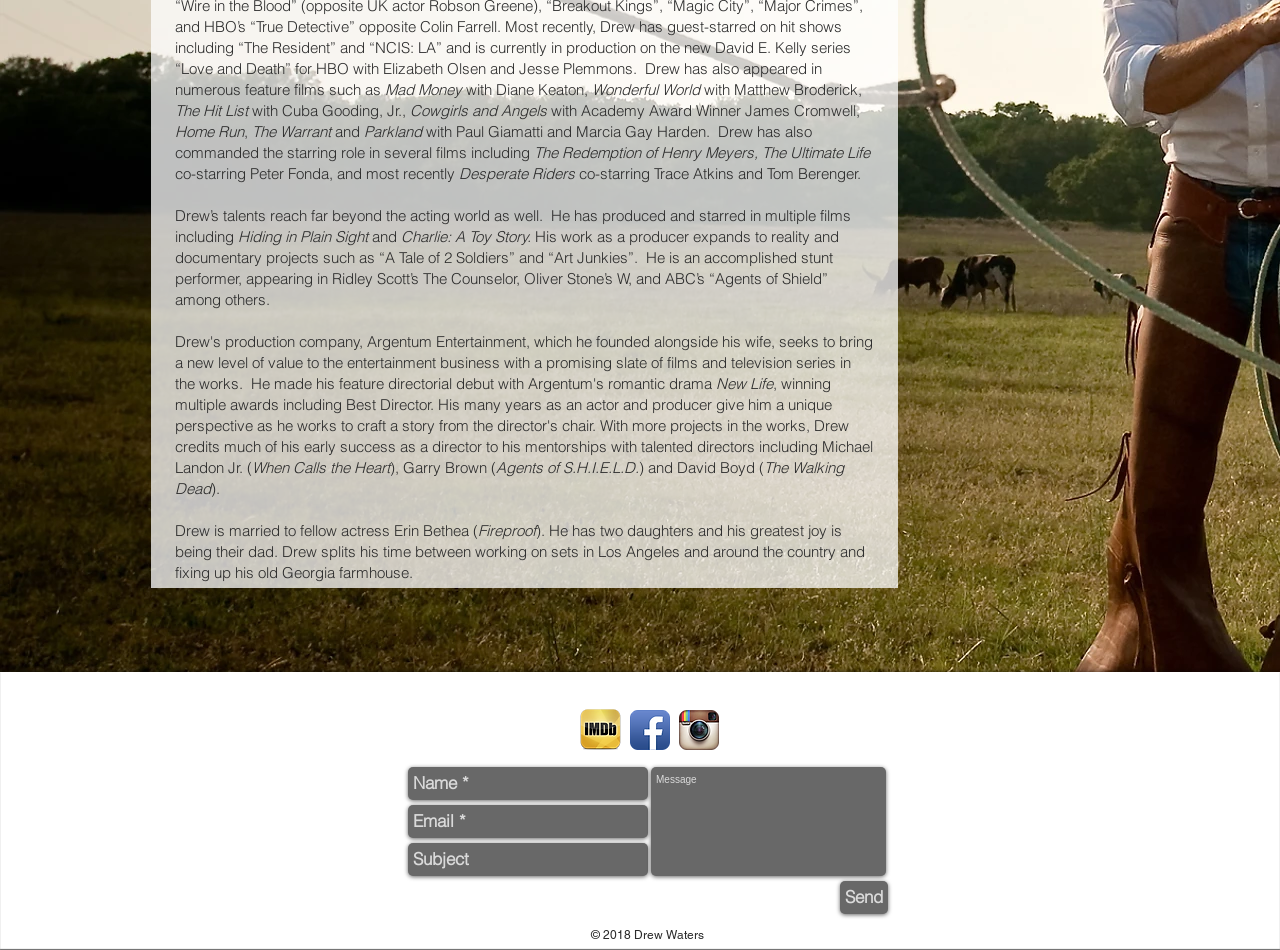Based on the description "aria-label="Email *" name="email" placeholder="Email *"", find the bounding box of the specified UI element.

[0.319, 0.847, 0.506, 0.882]